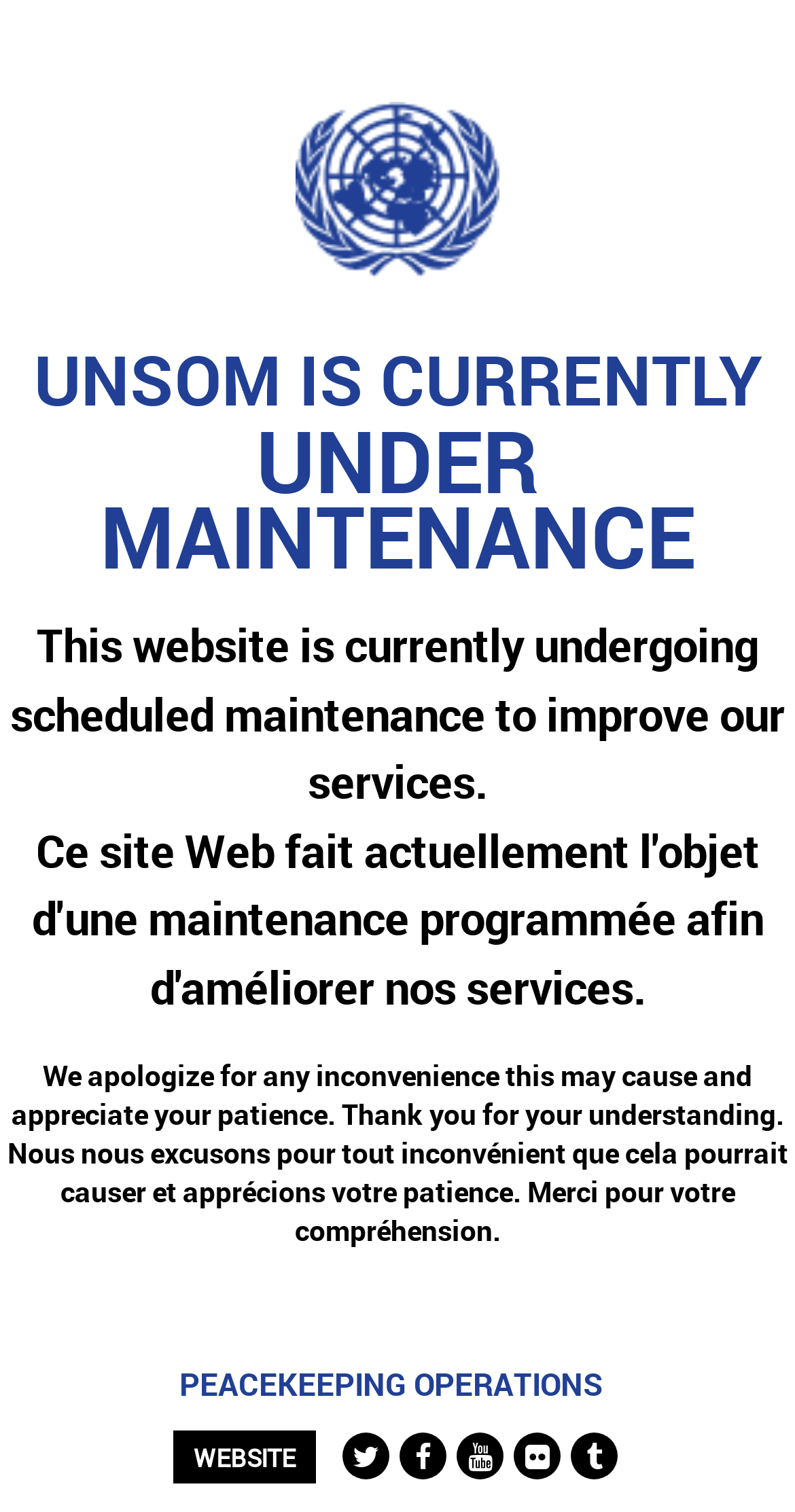How many social media links are present on the webpage?
Please respond to the question thoroughly and include all relevant details.

By examining the link elements on the webpage, I count five social media links, each represented by a unique icon, namely , , , , and .